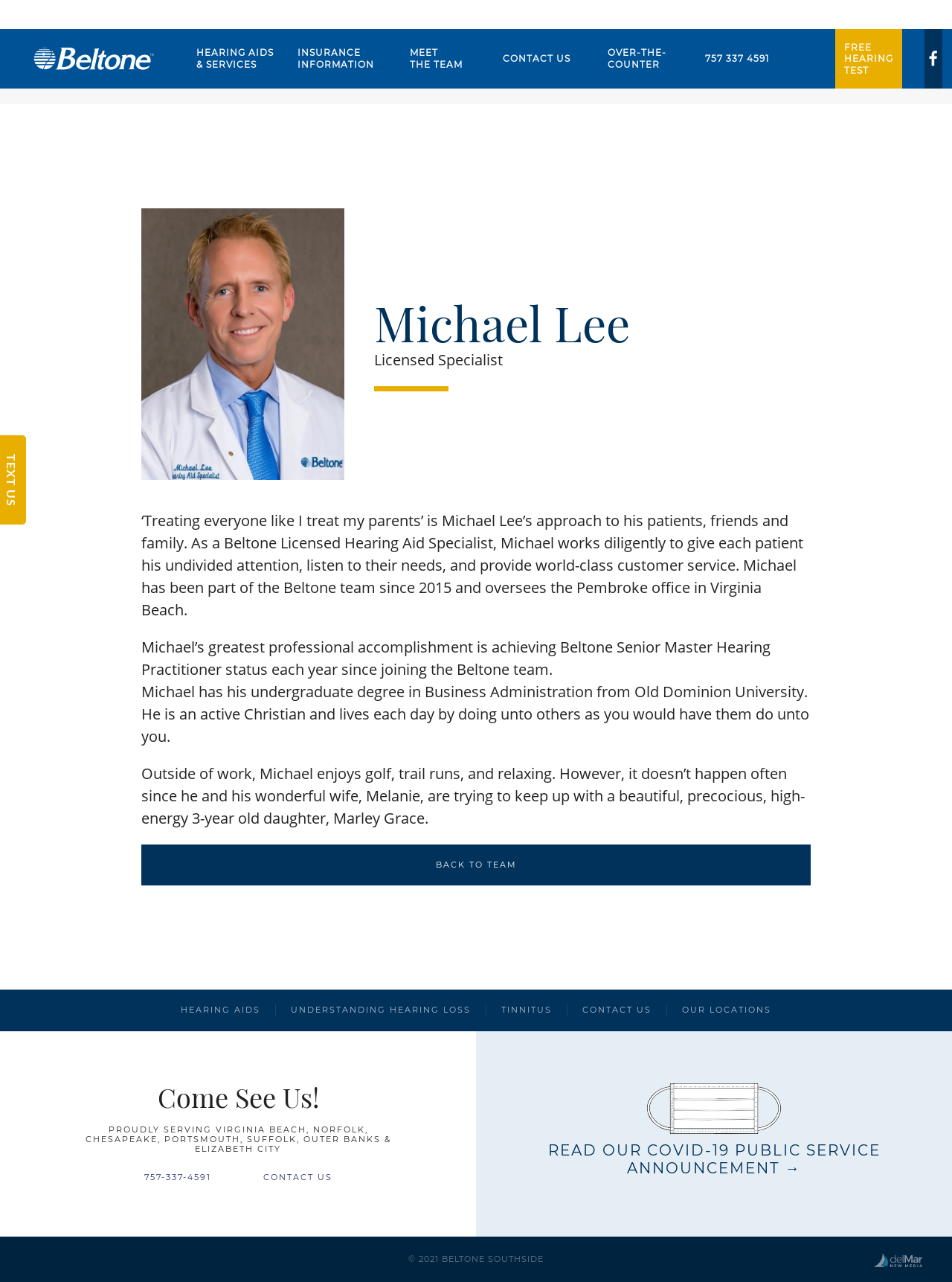What is the phone number to contact Michael Lee?
Please analyze the image and answer the question with as much detail as possible.

The phone number to contact Michael Lee is mentioned multiple times on the webpage, including in the link element with OCR text '757-337-4591' and in the StaticText element with OCR text '757-337-4591'.